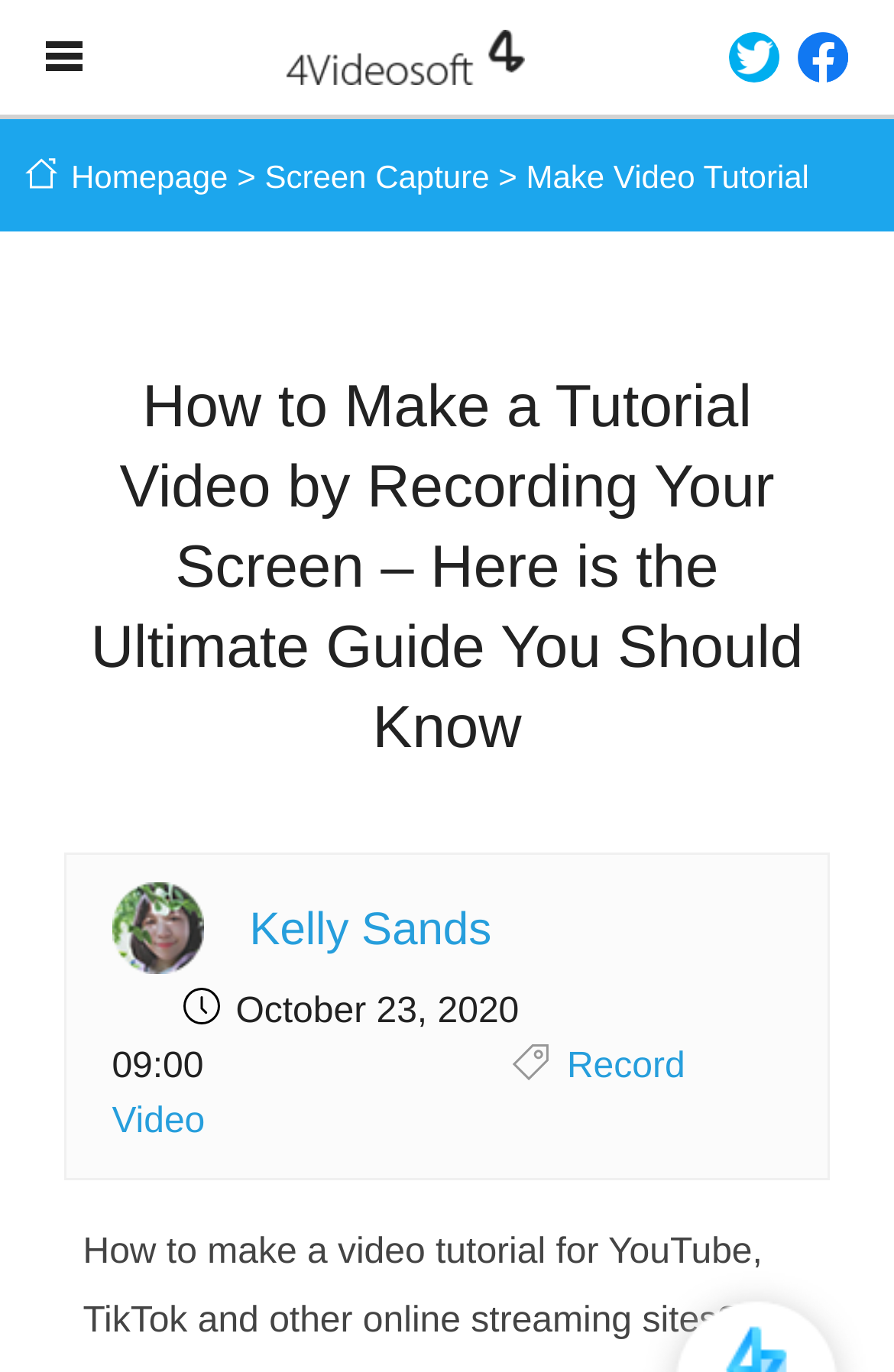From the given element description: "Screen Capture", find the bounding box for the UI element. Provide the coordinates as four float numbers between 0 and 1, in the order [left, top, right, bottom].

[0.296, 0.108, 0.548, 0.148]